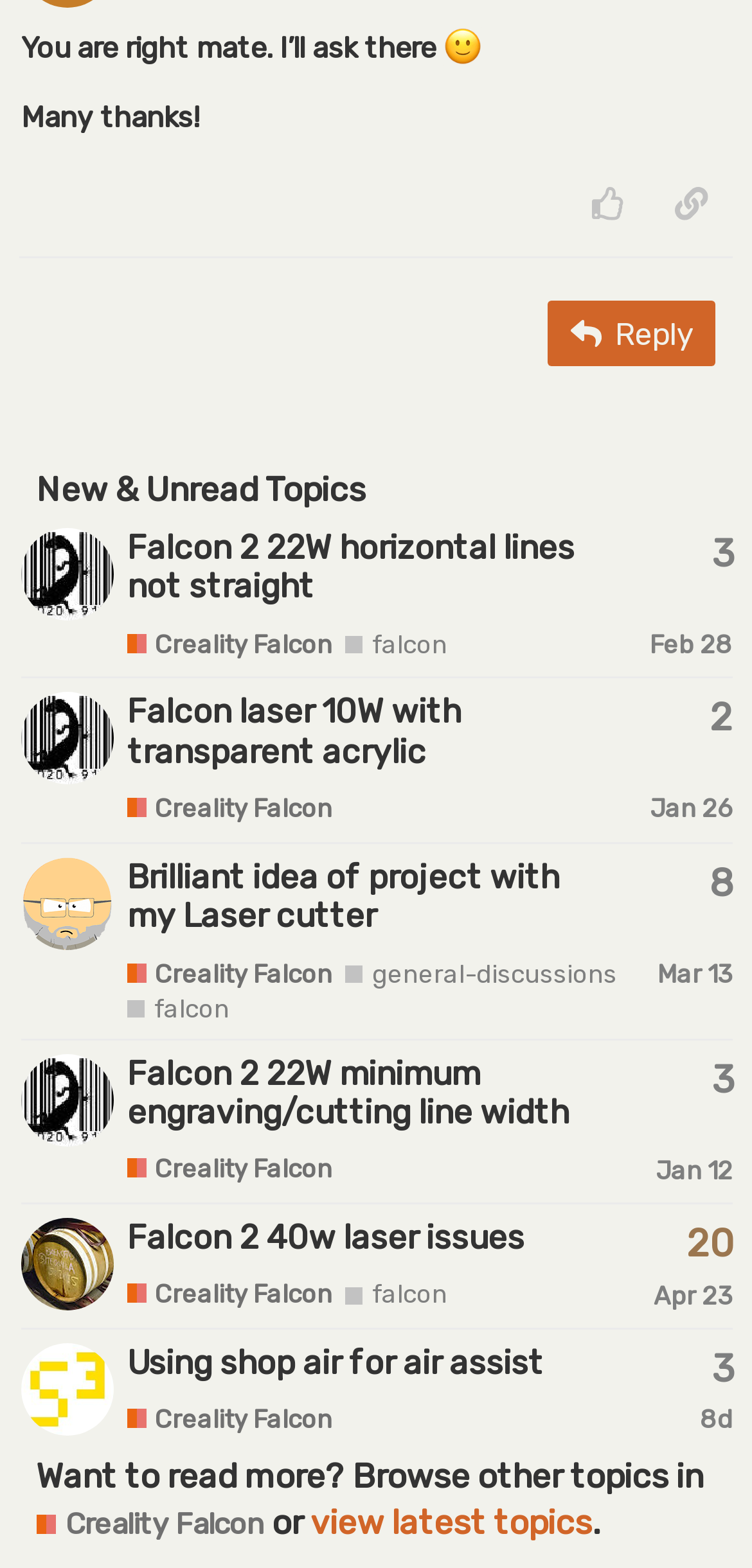Locate the bounding box coordinates of the clickable part needed for the task: "Copy a link to this post to clipboard".

[0.864, 0.106, 0.974, 0.153]